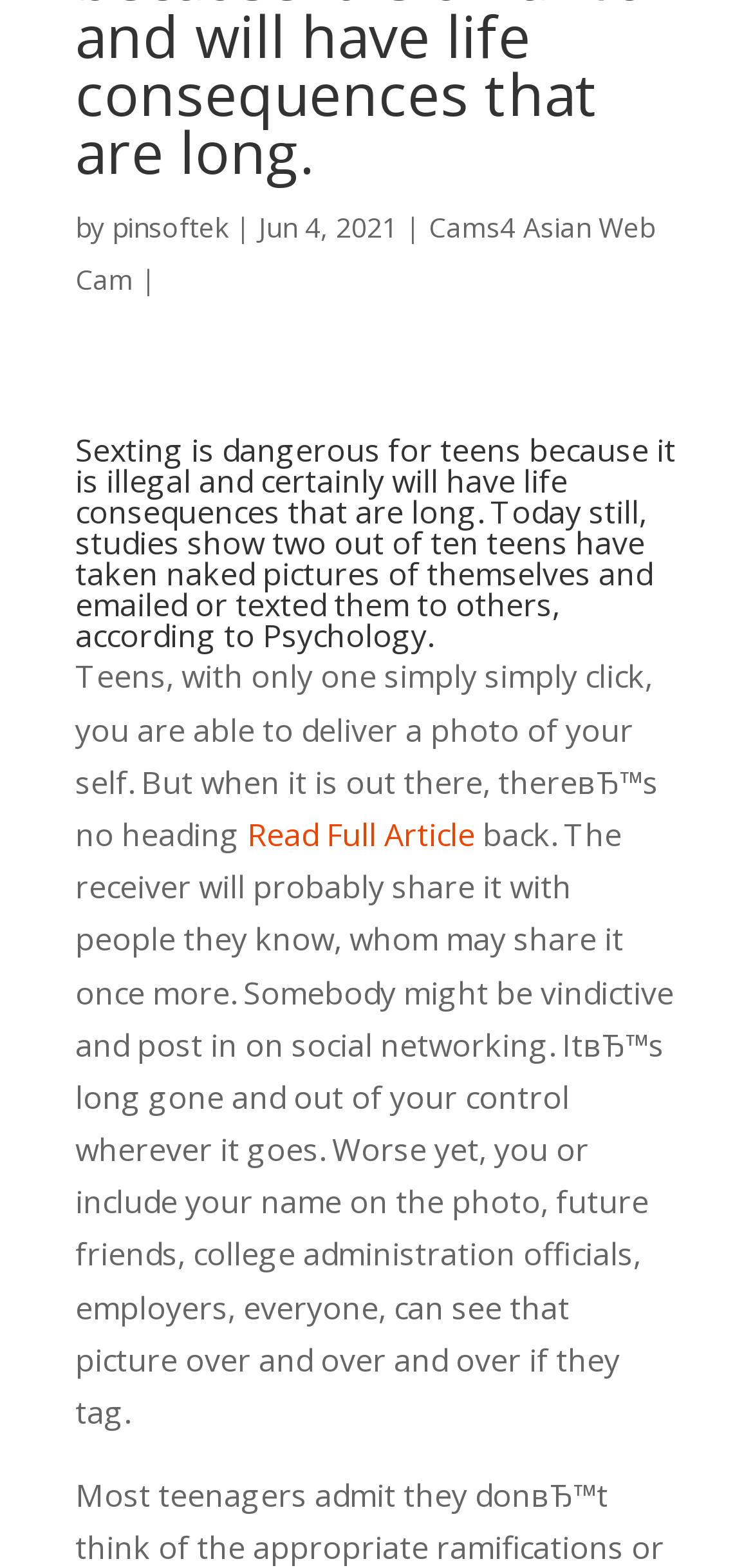Using the provided element description "pinsoftek", determine the bounding box coordinates of the UI element.

[0.149, 0.133, 0.303, 0.156]